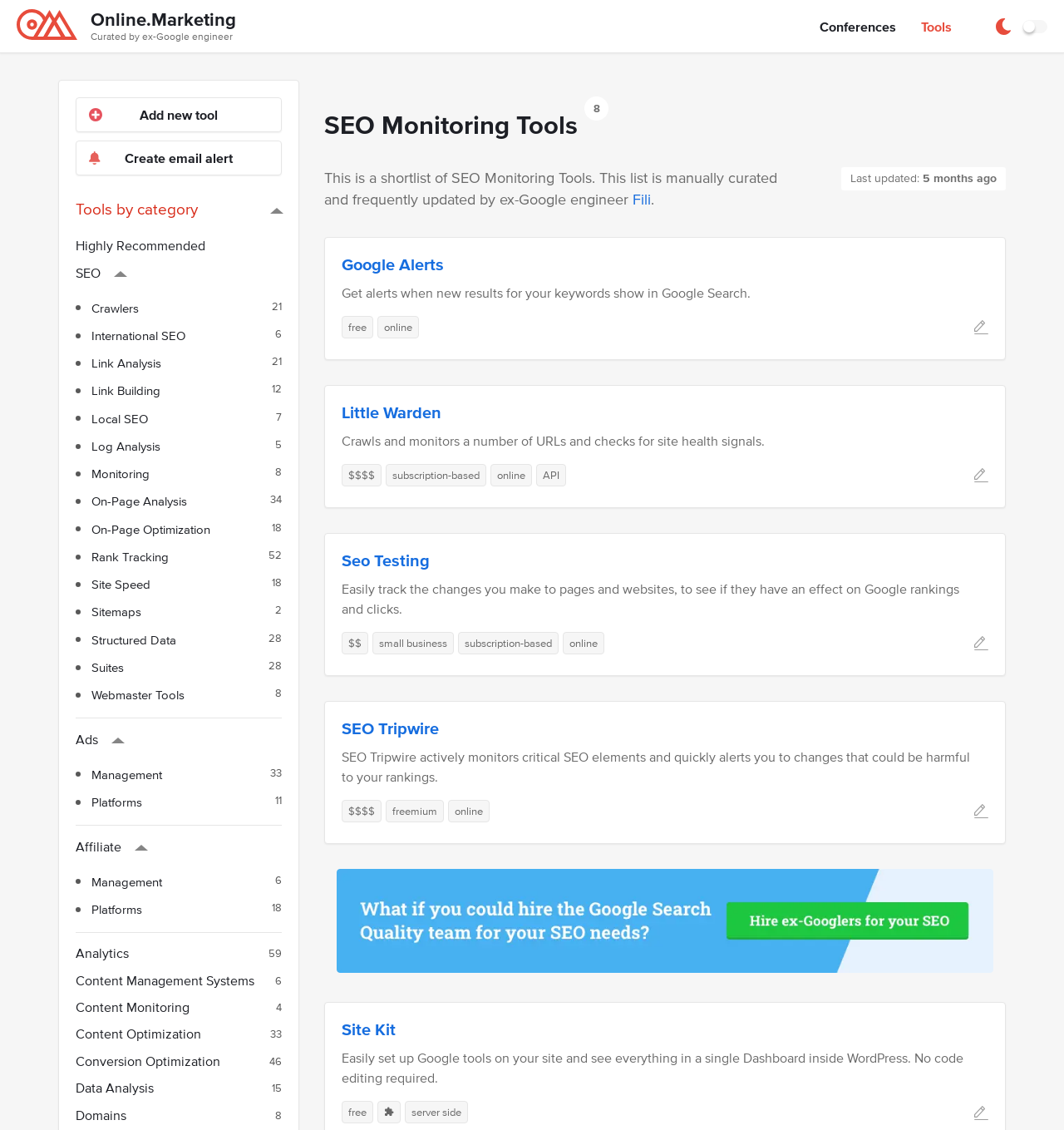Please identify the bounding box coordinates of the region to click in order to complete the task: "Add new tool". The coordinates must be four float numbers between 0 and 1, specified as [left, top, right, bottom].

[0.071, 0.086, 0.265, 0.117]